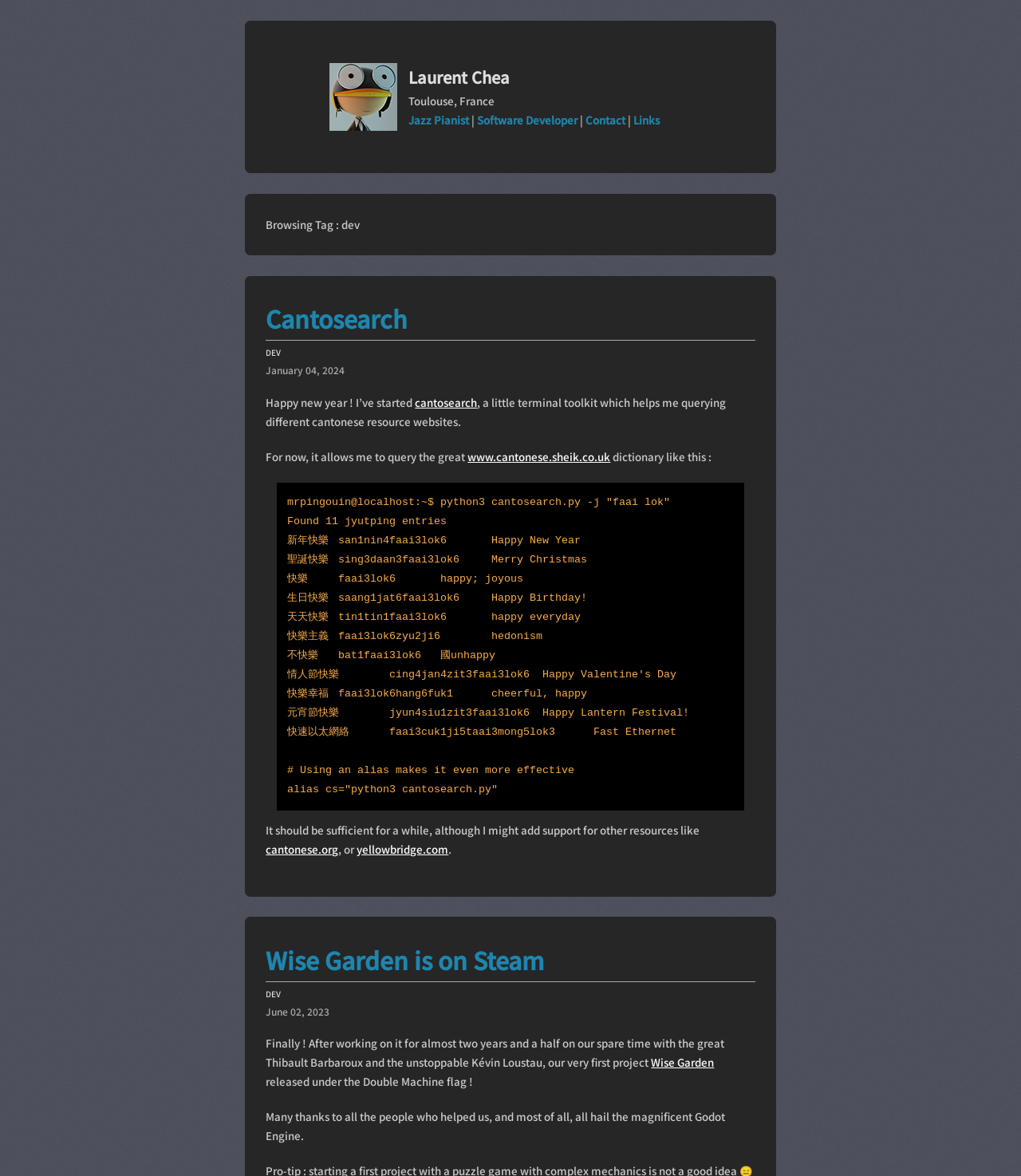Pinpoint the bounding box coordinates of the area that should be clicked to complete the following instruction: "Read the 'Happy new year!' post". The coordinates must be given as four float numbers between 0 and 1, i.e., [left, top, right, bottom].

[0.26, 0.336, 0.407, 0.349]